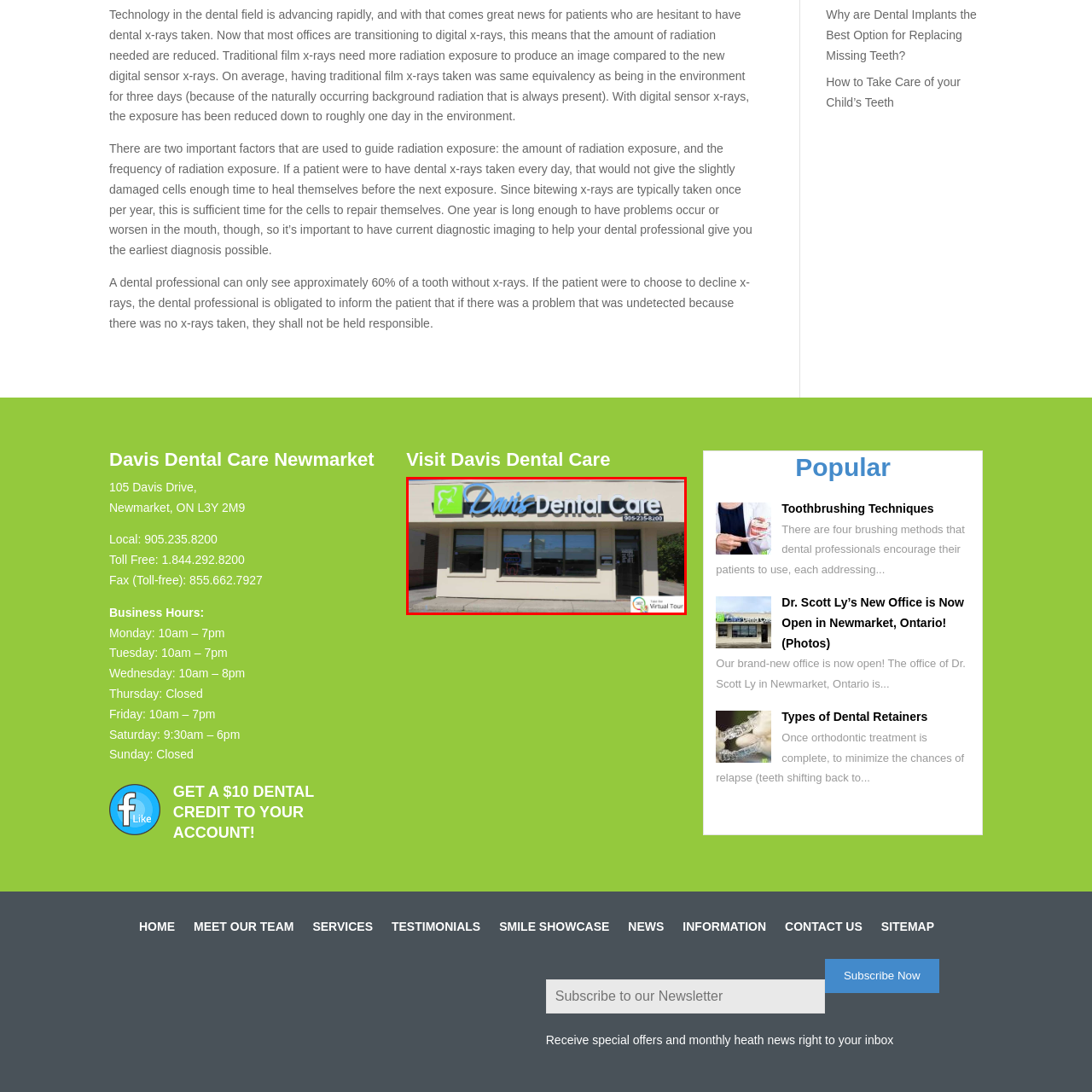Generate a comprehensive caption for the picture highlighted by the red outline.

The image showcases the exterior of Davis Dental Care, a modern dental clinic prominently displaying its name in bold, blue lettering against a light-colored storefront. The sign features a stylized tooth icon accompanied by a green graphic, visually emphasizing the dental services offered. Large windows allow natural light to illuminate the interior, reflecting a welcoming atmosphere. The phone number, "905-235-8200," is visible, providing a contact point for potential patients. A bright red sign in one of the windows indicates that the clinic is open, while a smaller banner at the bottom right invites viewers to take a virtual tour of the facility, enhancing accessibility and engagement for visitors browsing online.